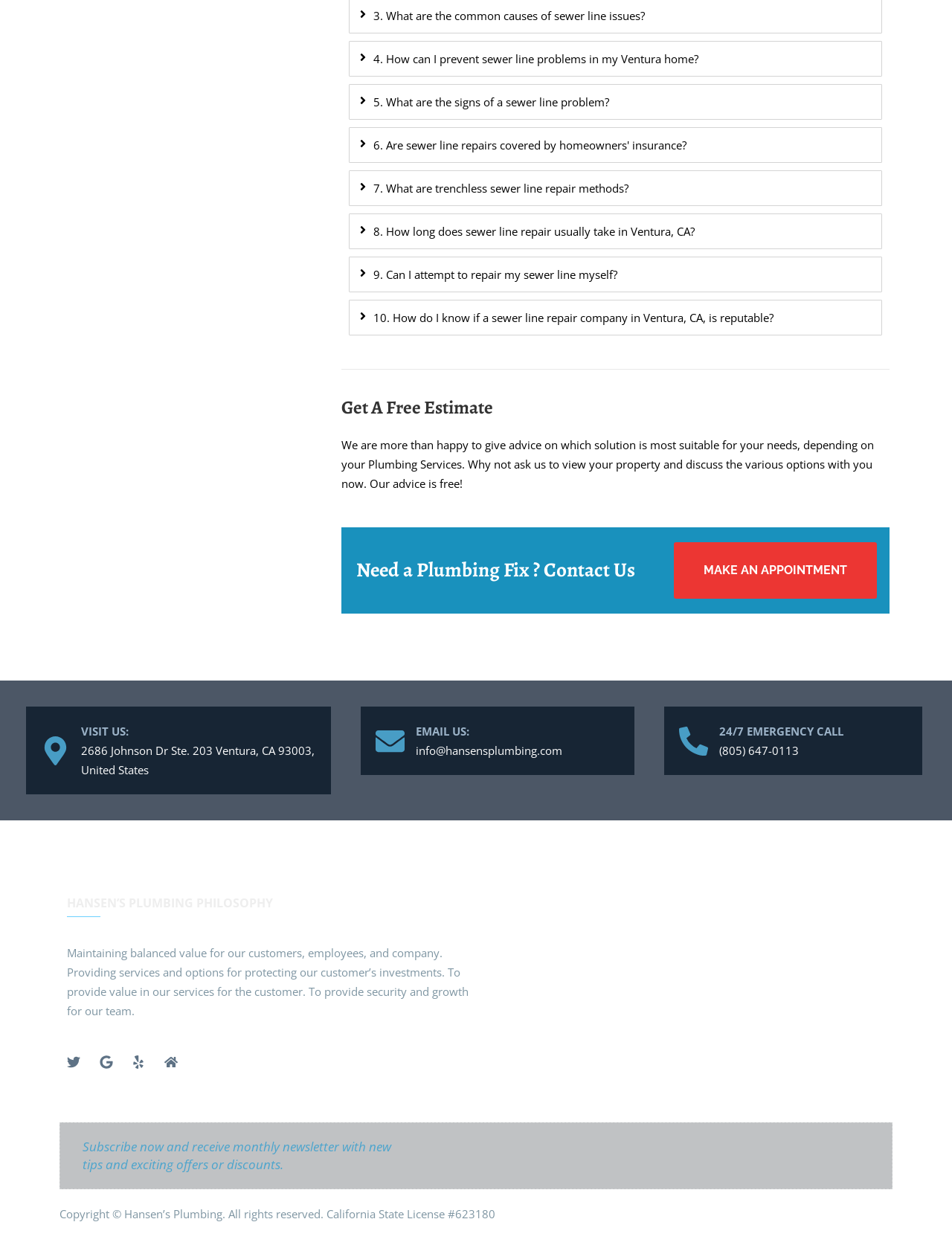Determine the bounding box coordinates for the area you should click to complete the following instruction: "Call the 24/7 emergency number".

[0.755, 0.594, 0.839, 0.606]